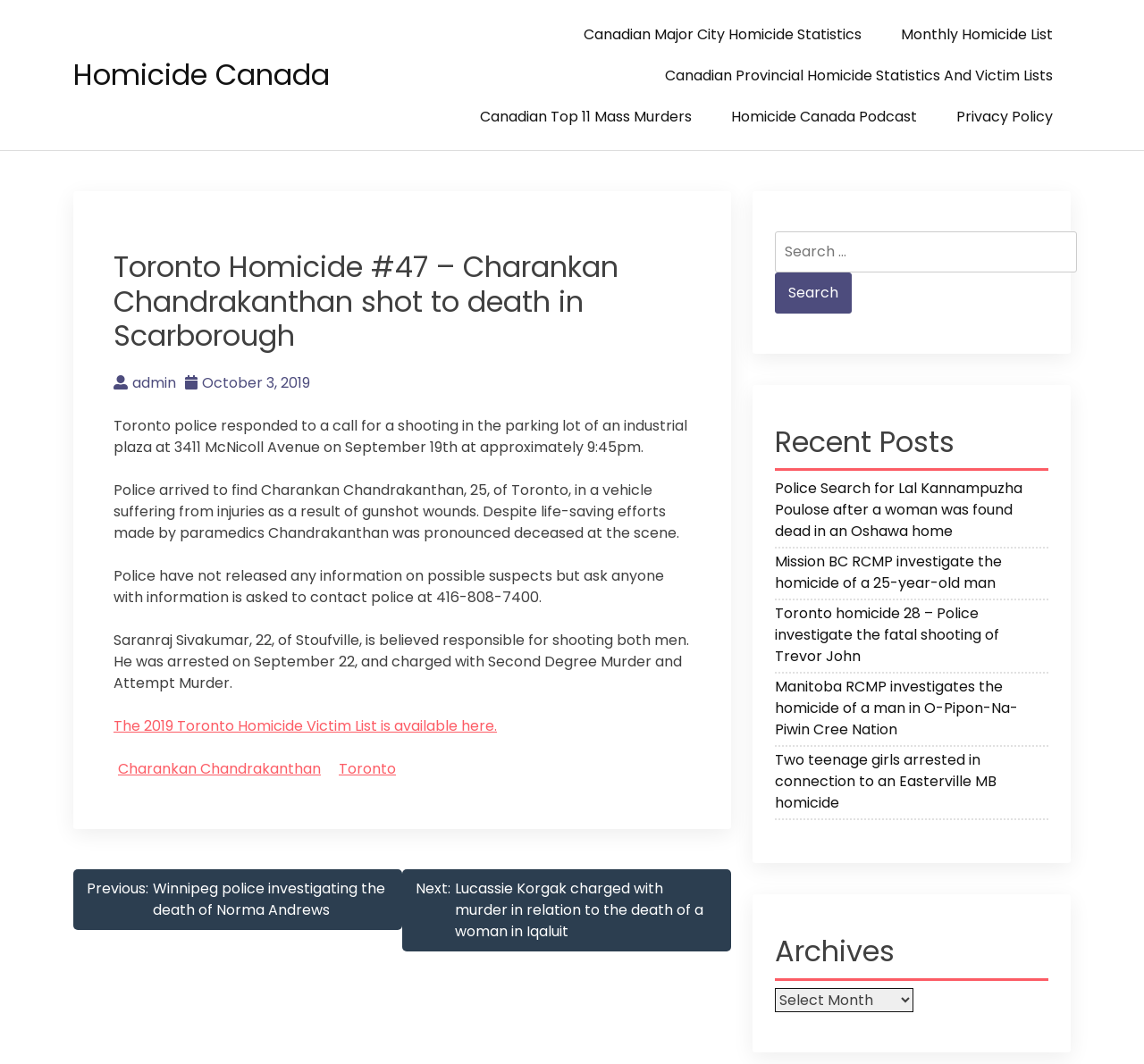Provide the bounding box coordinates for the UI element that is described by this text: "admin". The coordinates should be in the form of four float numbers between 0 and 1: [left, top, right, bottom].

[0.099, 0.35, 0.154, 0.369]